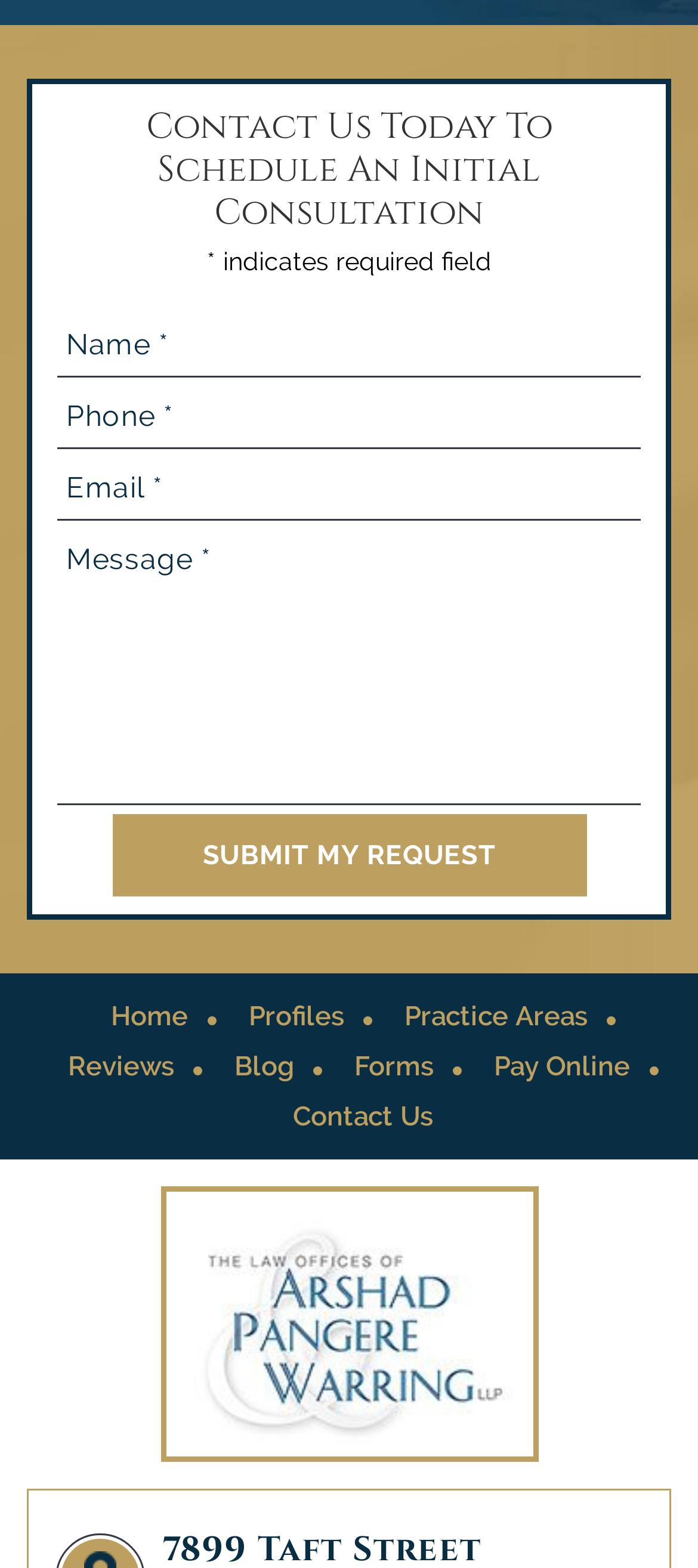Pinpoint the bounding box coordinates of the clickable element to carry out the following instruction: "Click home."

[0.159, 0.633, 0.269, 0.665]